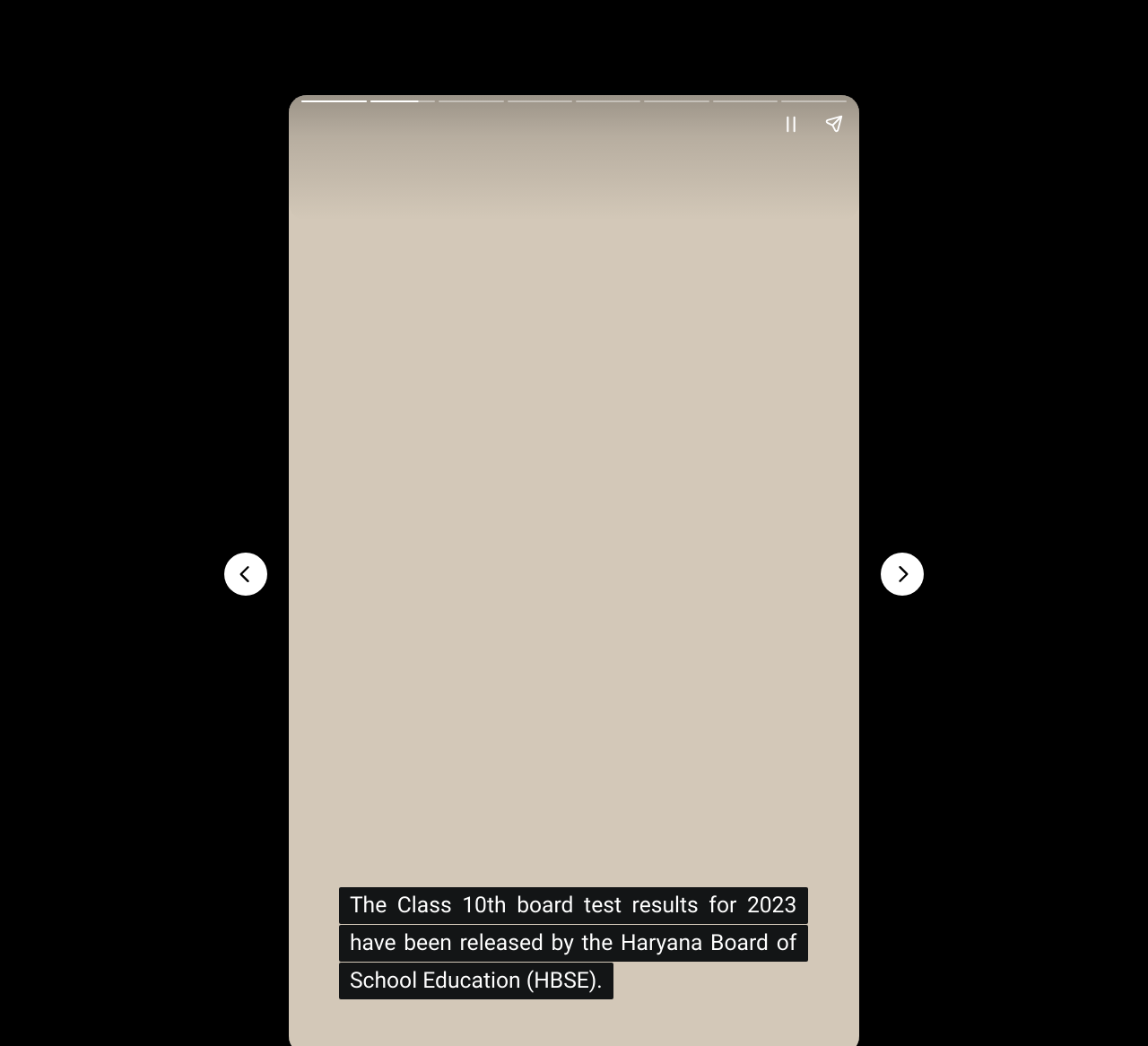What is the name of the website providing the HBSE 10th results?
Please utilize the information in the image to give a detailed response to the question.

The webpage mentions that users can stay tuned to the website 'gyaanarth.com' to get direct links to the results, indicating that this is the website providing the HBSE 10th results.